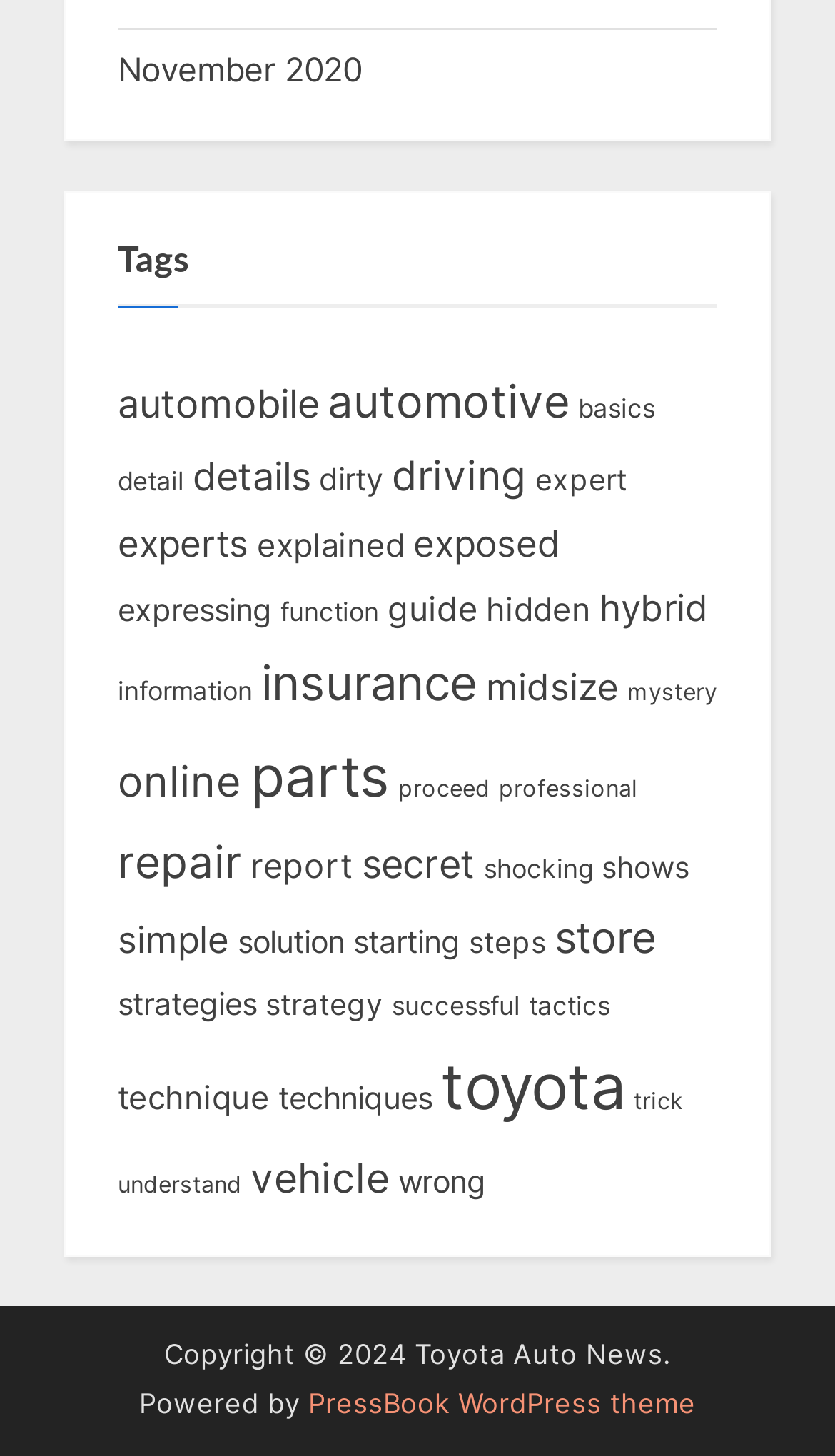Respond with a single word or phrase:
What is the main category of the webpage?

Automotive